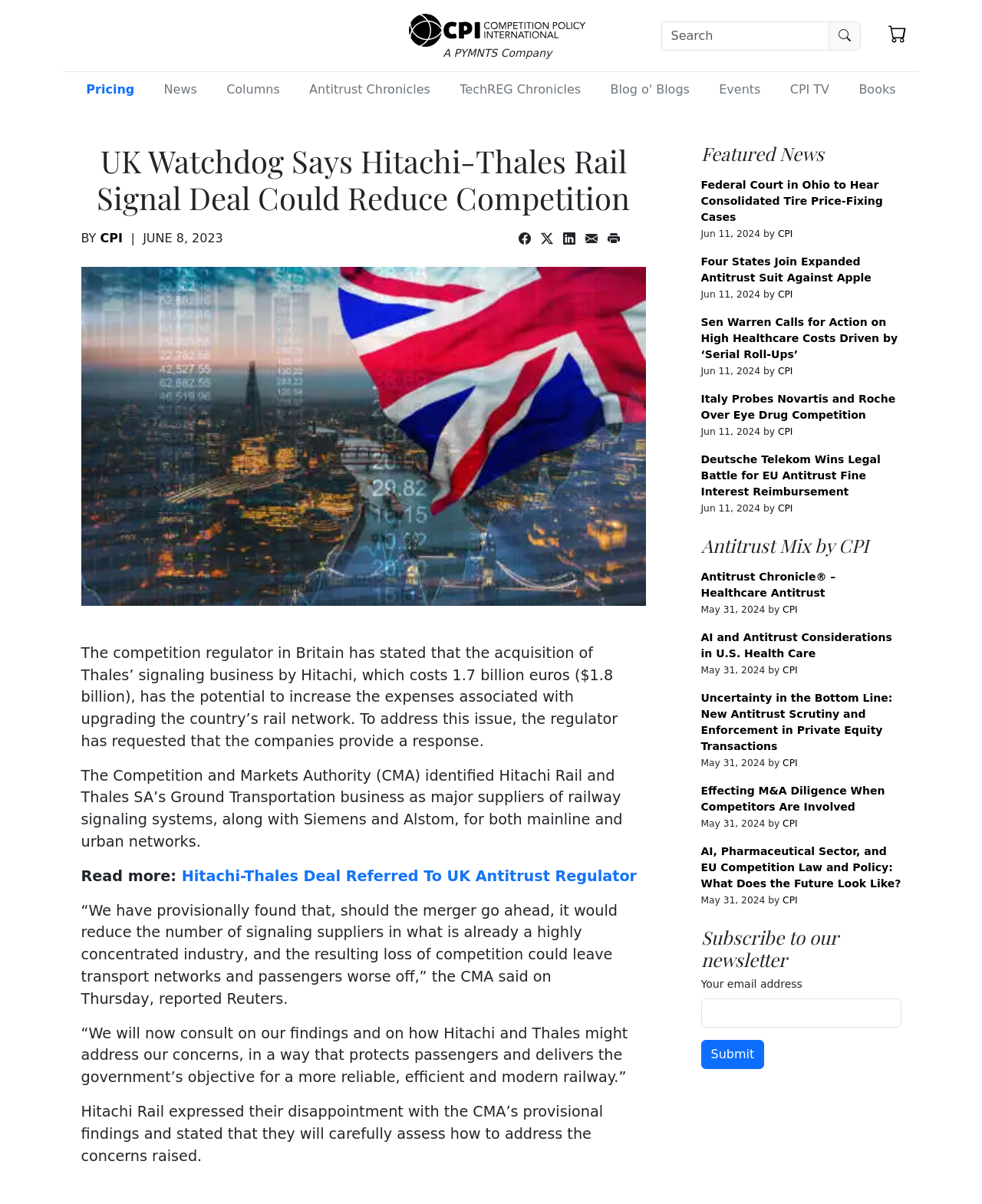Can you find the bounding box coordinates for the element to click on to achieve the instruction: "View Antitrust Chronicle"?

[0.714, 0.474, 0.851, 0.497]